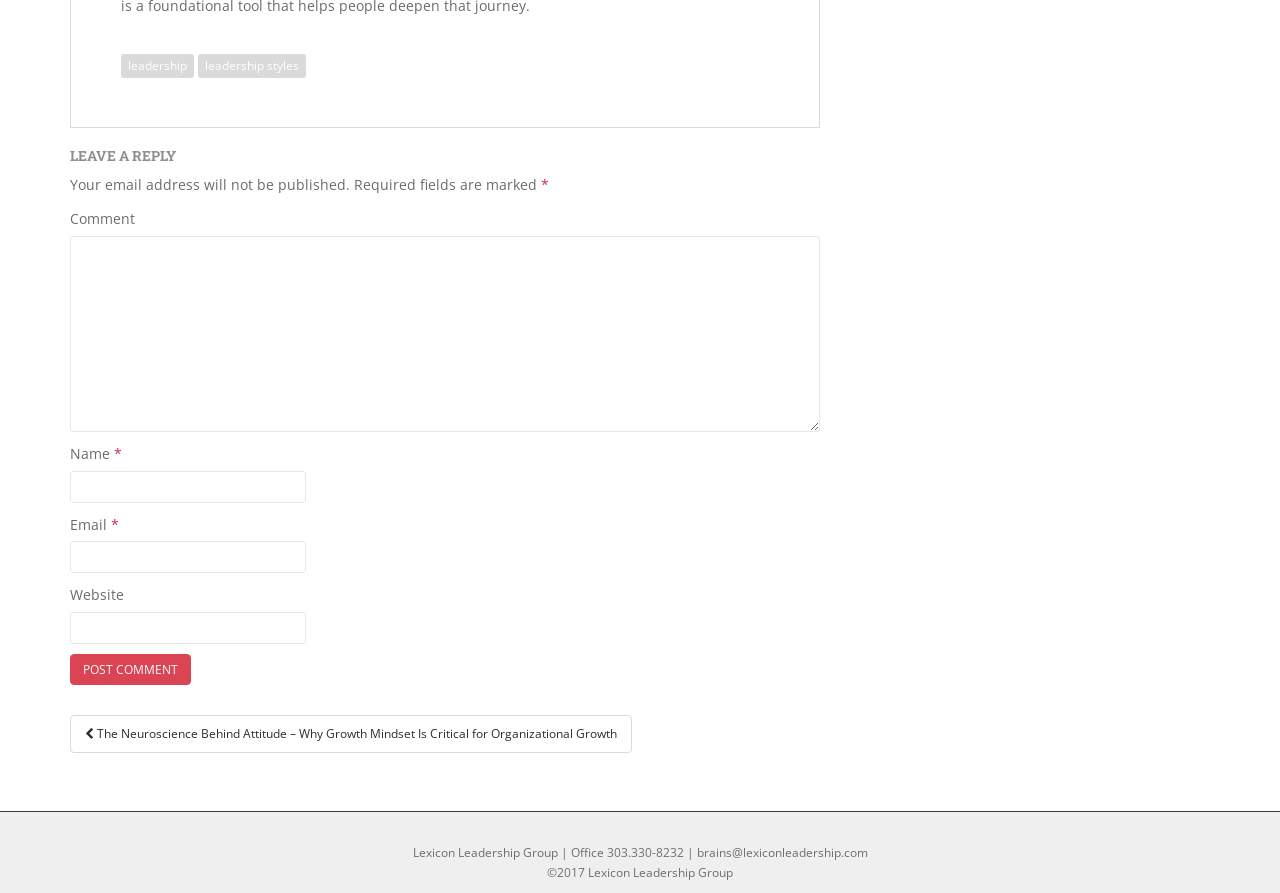Identify the bounding box coordinates for the UI element described as: "Wishlist". The coordinates should be provided as four floats between 0 and 1: [left, top, right, bottom].

None